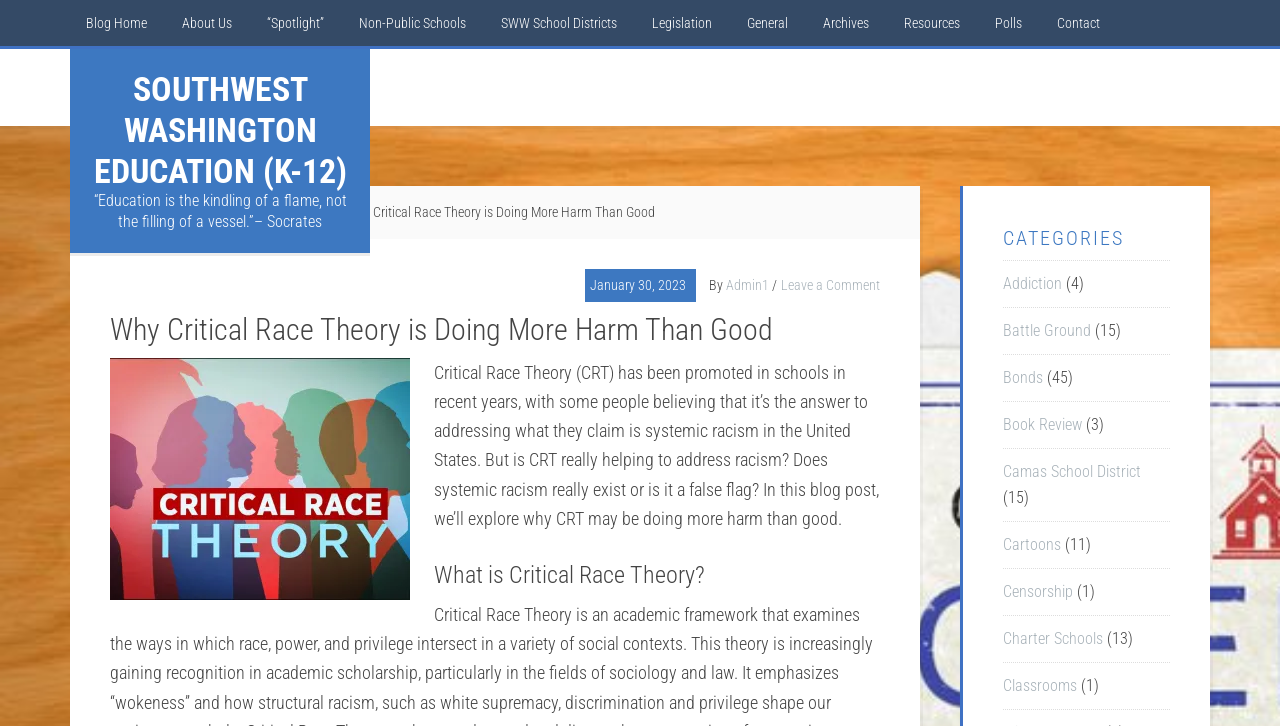Specify the bounding box coordinates of the element's area that should be clicked to execute the given instruction: "Read the article 'Why Critical Race Theory is Doing More Harm Than Good'". The coordinates should be four float numbers between 0 and 1, i.e., [left, top, right, bottom].

[0.268, 0.281, 0.512, 0.303]